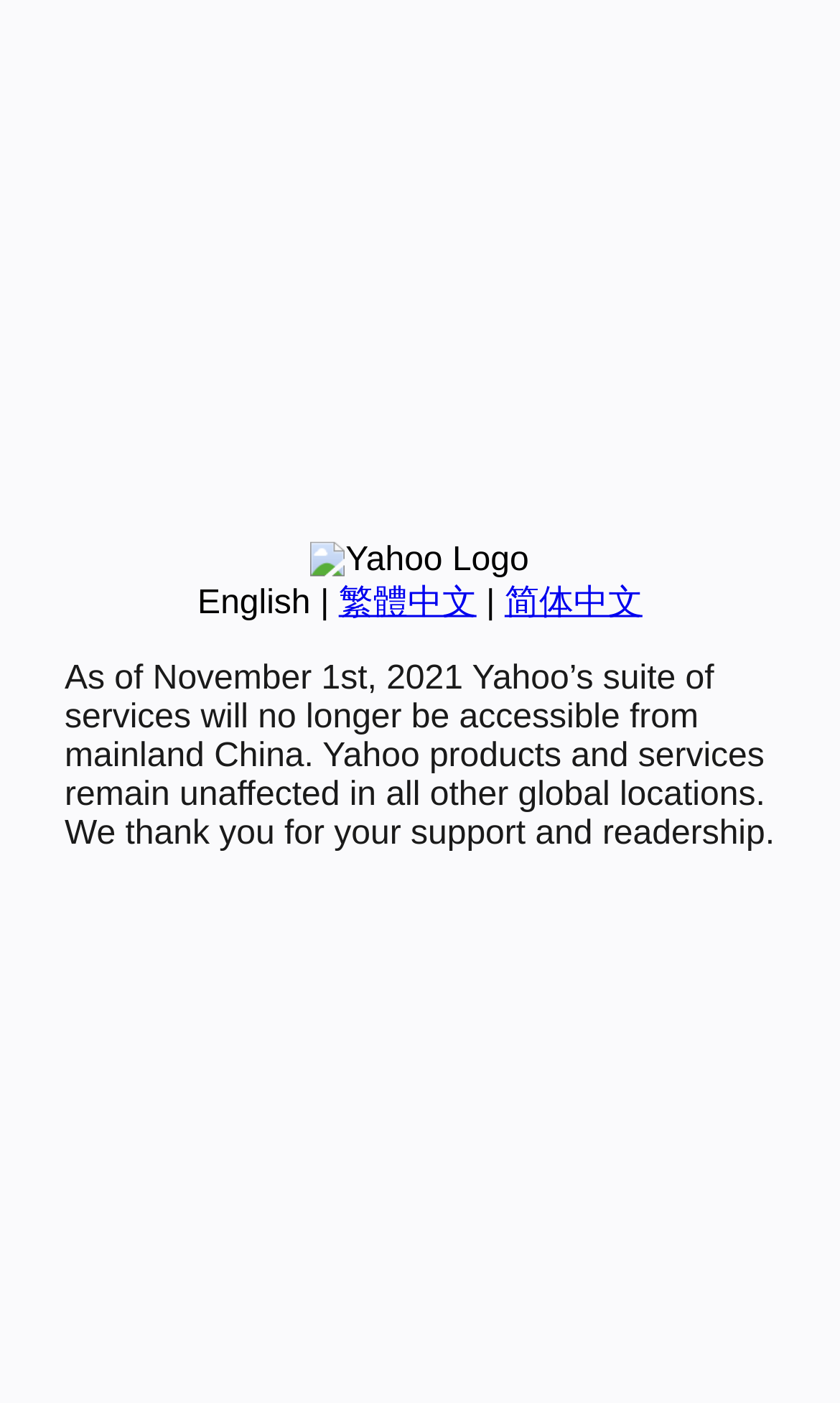Using the provided description: "English", find the bounding box coordinates of the corresponding UI element. The output should be four float numbers between 0 and 1, in the format [left, top, right, bottom].

[0.235, 0.417, 0.37, 0.443]